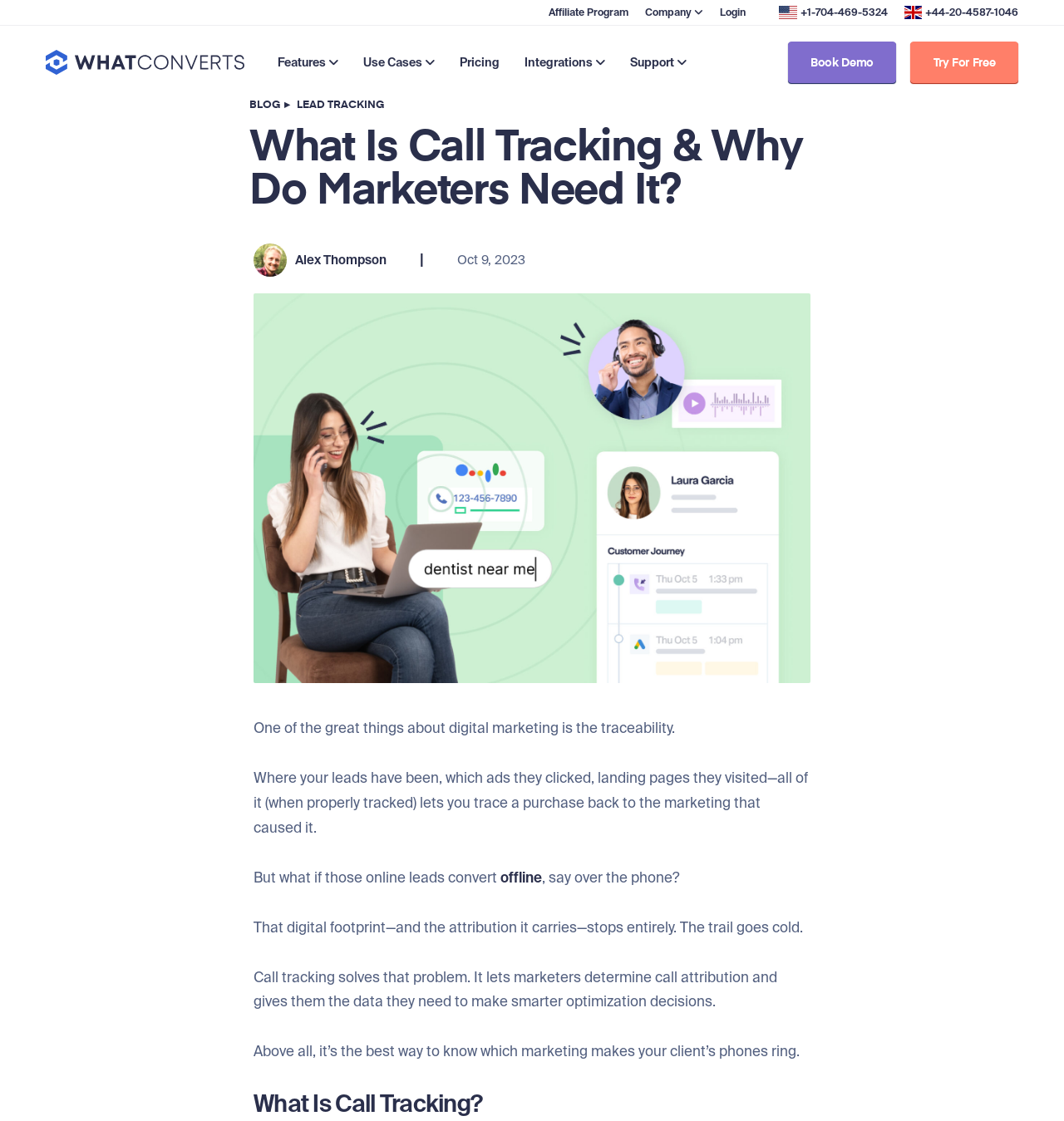What is the purpose of call tracking?
Please answer the question with a single word or phrase, referencing the image.

To know which marketing makes phones ring